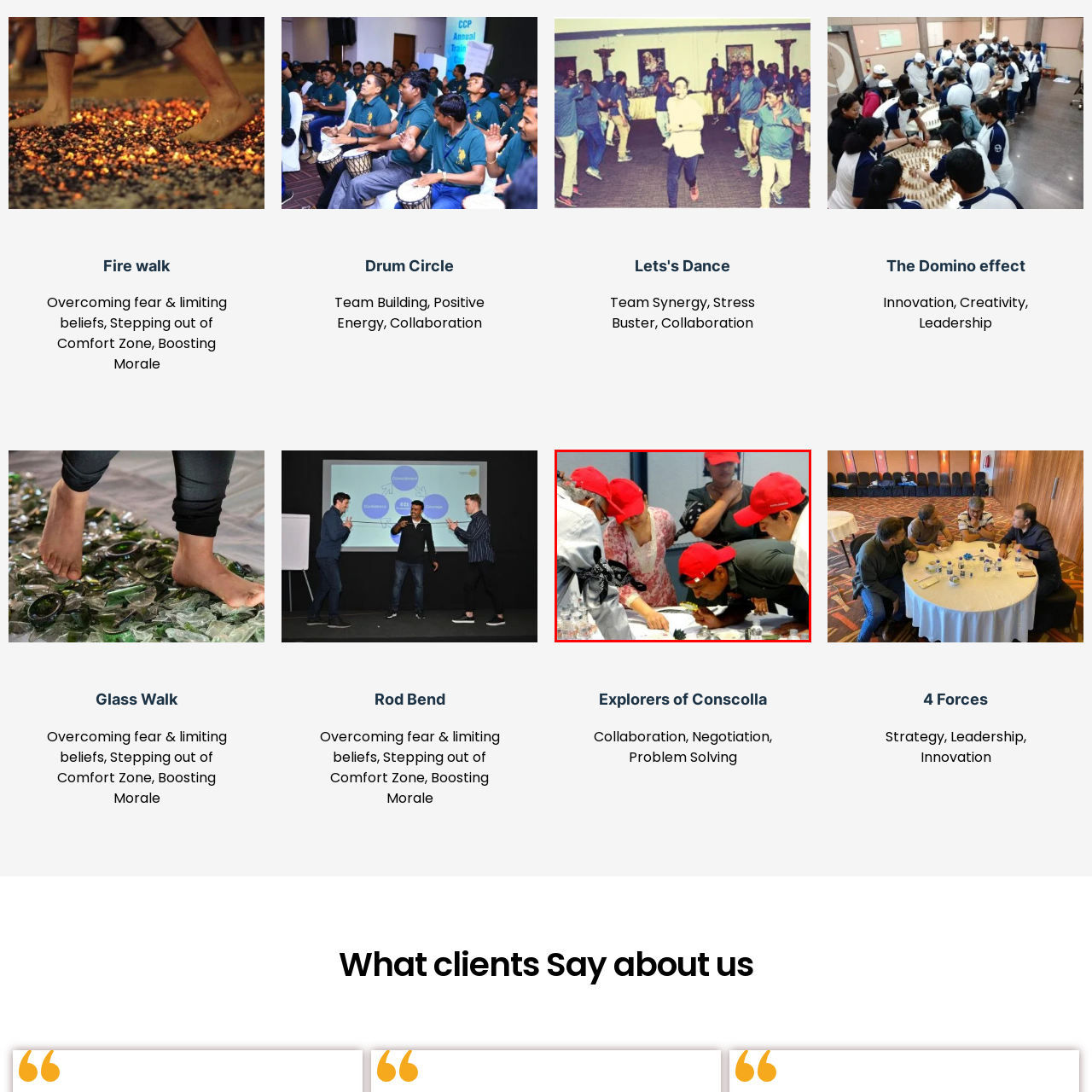Direct your attention to the image within the red boundary, How many people are shown in the foreground?
 Respond with a single word or phrase.

Two